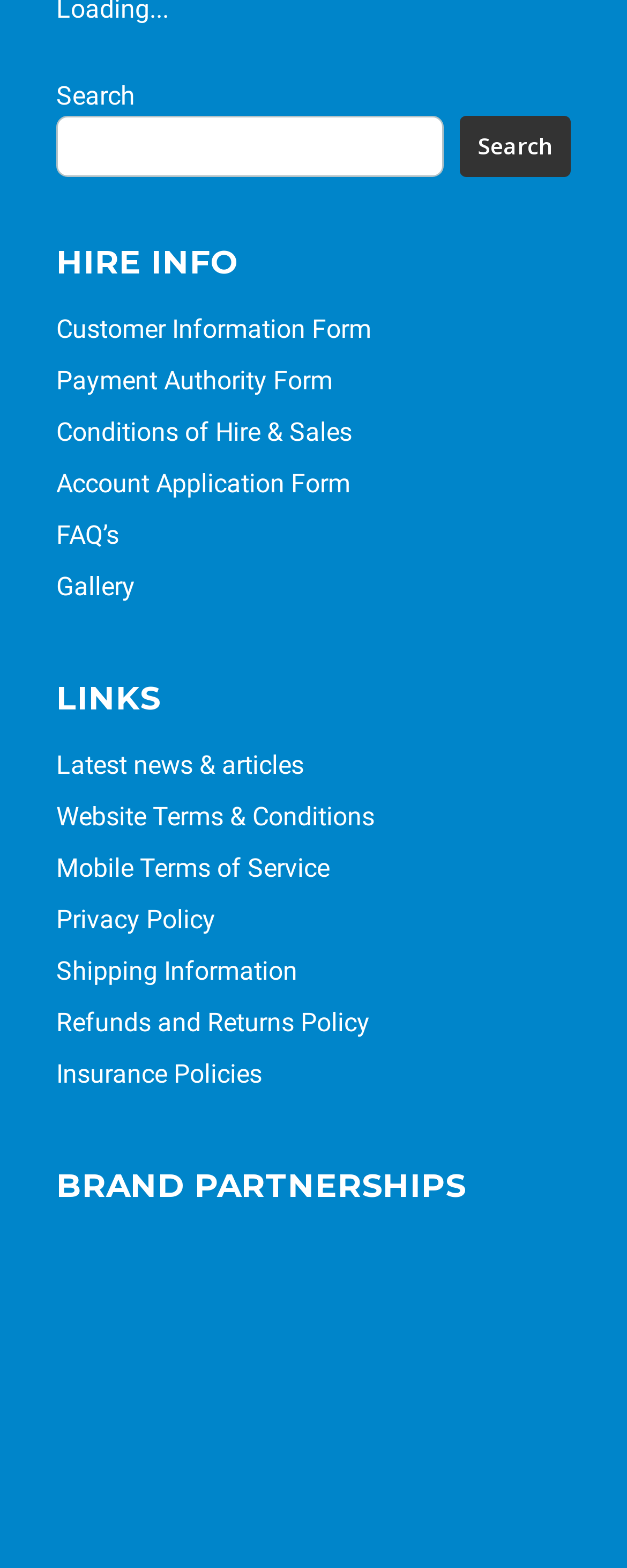Respond with a single word or phrase:
What is the last link under the 'LINKS' heading?

Insurance Policies